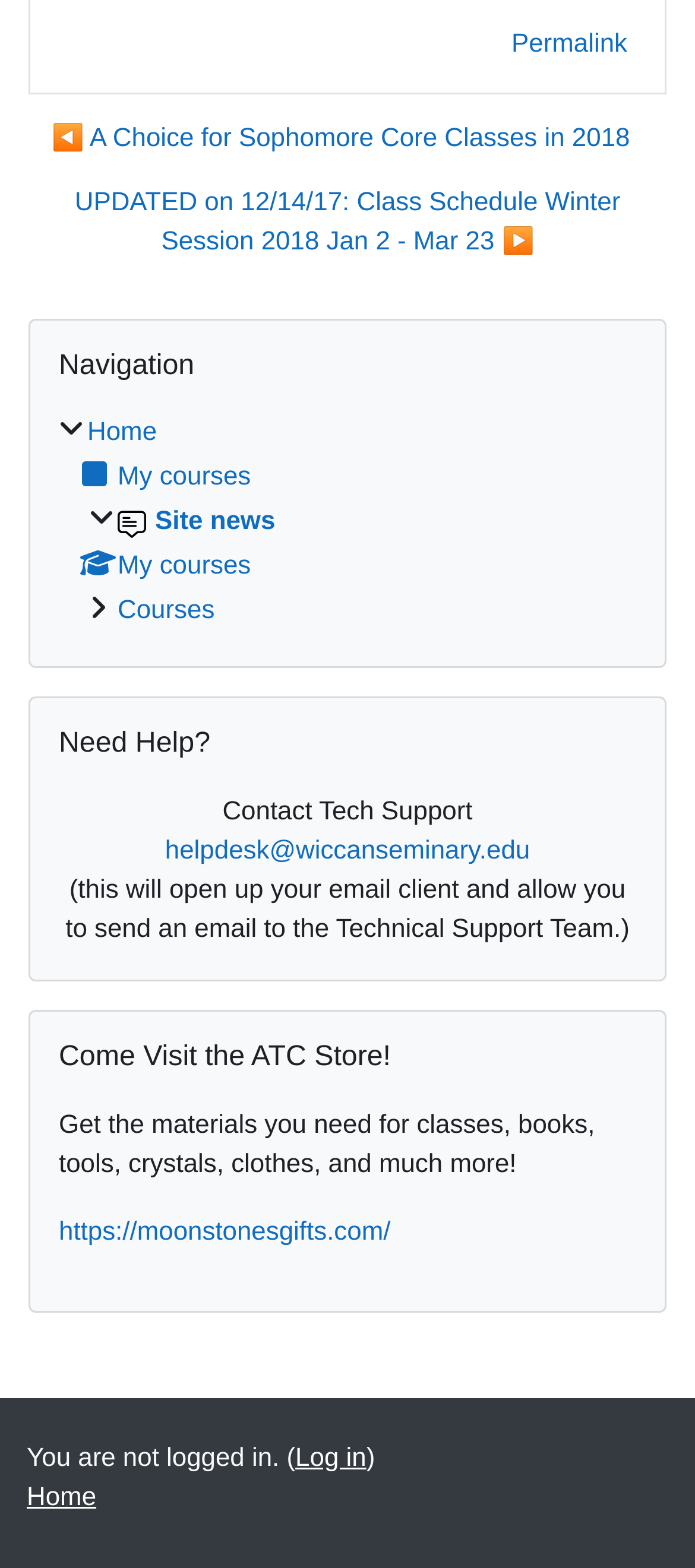Please answer the following query using a single word or phrase: 
What is the URL of the ATC Store?

https://moonstonesgifts.com/